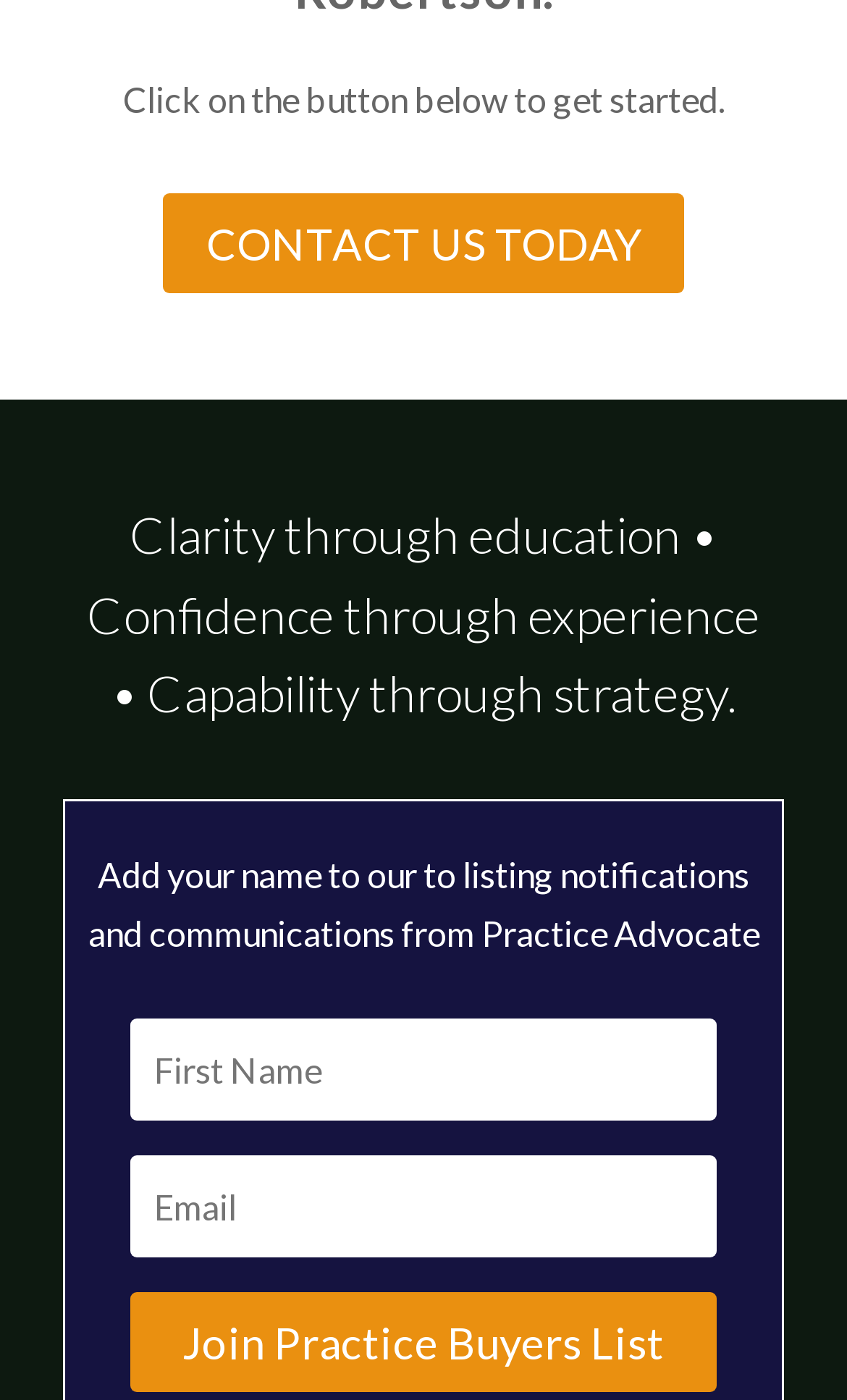What is the theme of the webpage?
Please answer the question as detailed as possible.

The theme of the webpage appears to be related to Practice Advocate, as indicated by the static text 'Add your name to our listing notifications and communications from Practice Advocate' and the link 'Join Practice Buyers List 5'.